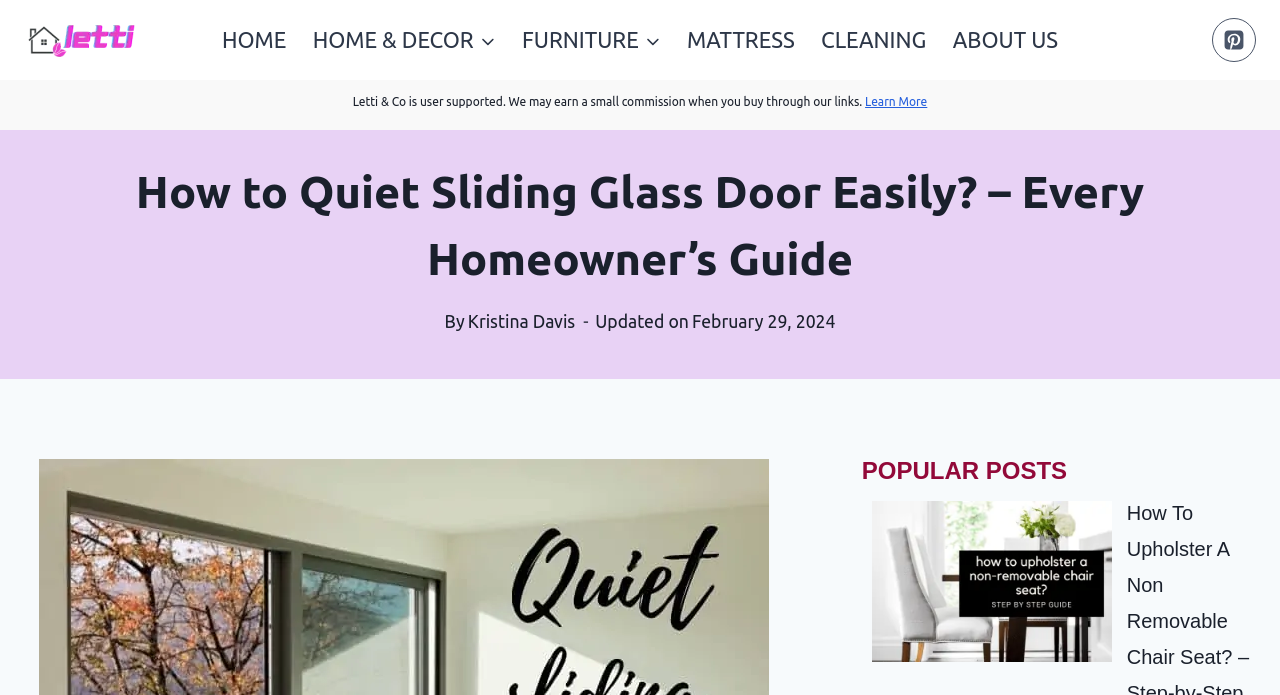Please determine the bounding box coordinates of the element's region to click for the following instruction: "Click the Kristina Davis link".

[0.365, 0.448, 0.449, 0.476]